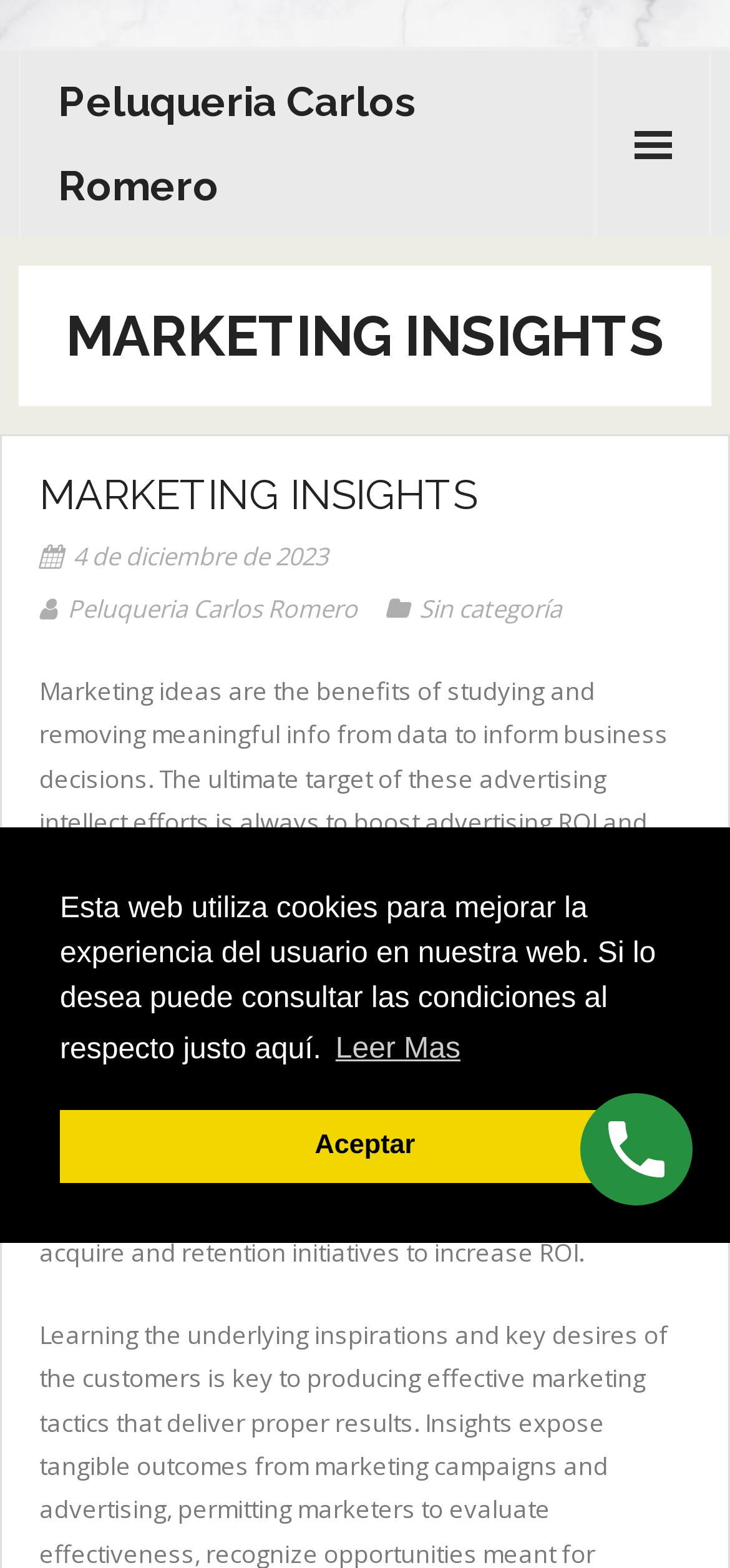Determine the bounding box coordinates of the clickable region to execute the instruction: "Read more about marketing insights". The coordinates should be four float numbers between 0 and 1, denoted as [left, top, right, bottom].

[0.054, 0.43, 0.915, 0.563]